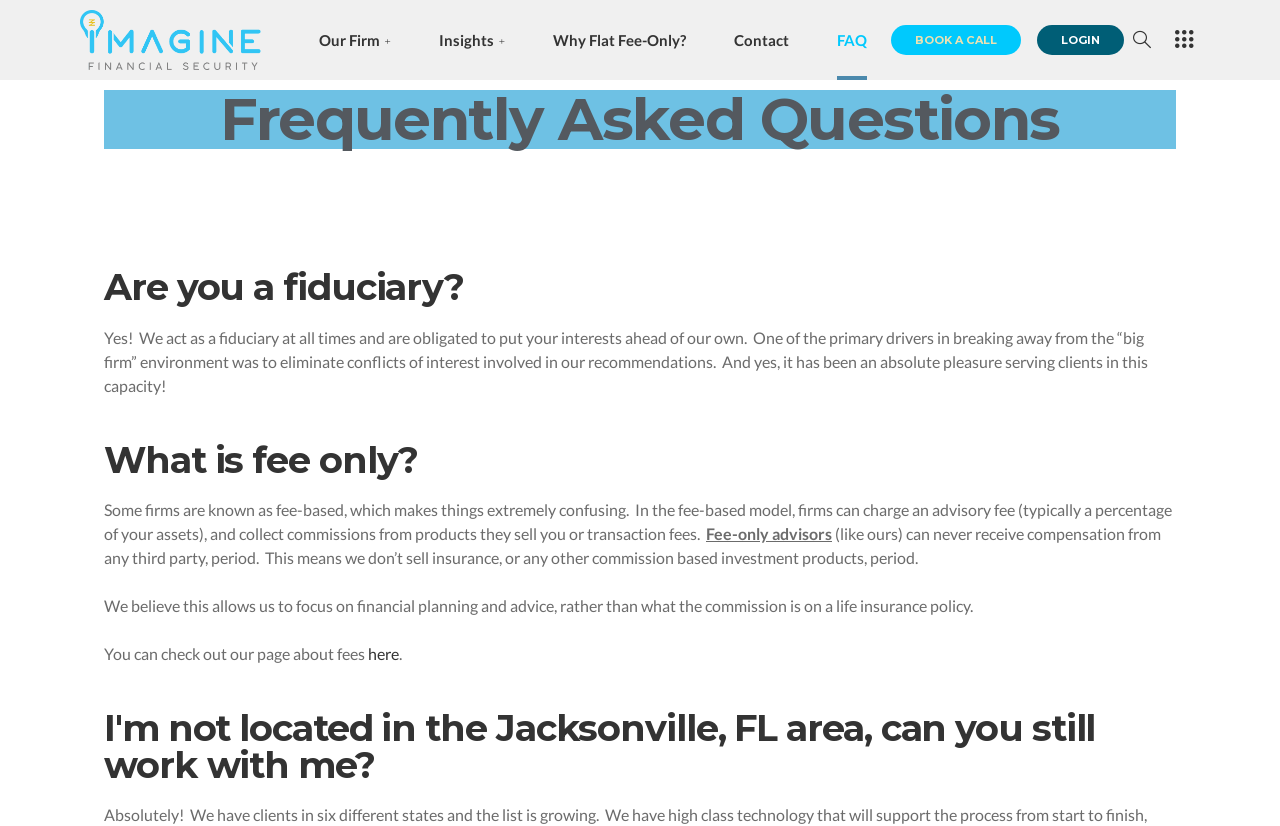Analyze the image and answer the question with as much detail as possible: 
What is the purpose of the 'BOOK A CALL' button?

The 'BOOK A CALL' button is likely intended to allow users to schedule a call with the firm, possibly to discuss their financial planning needs or to learn more about the firm's services.